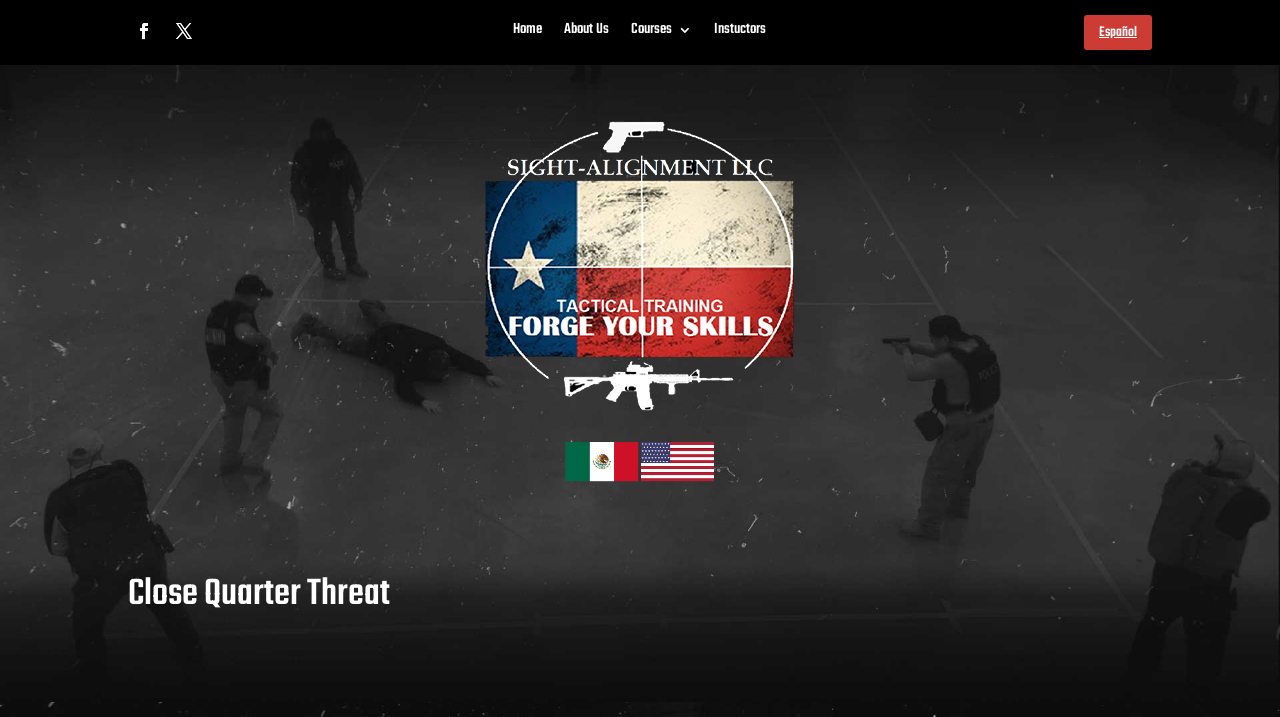Generate the text content of the main heading of the webpage.

Close Quarter Threat